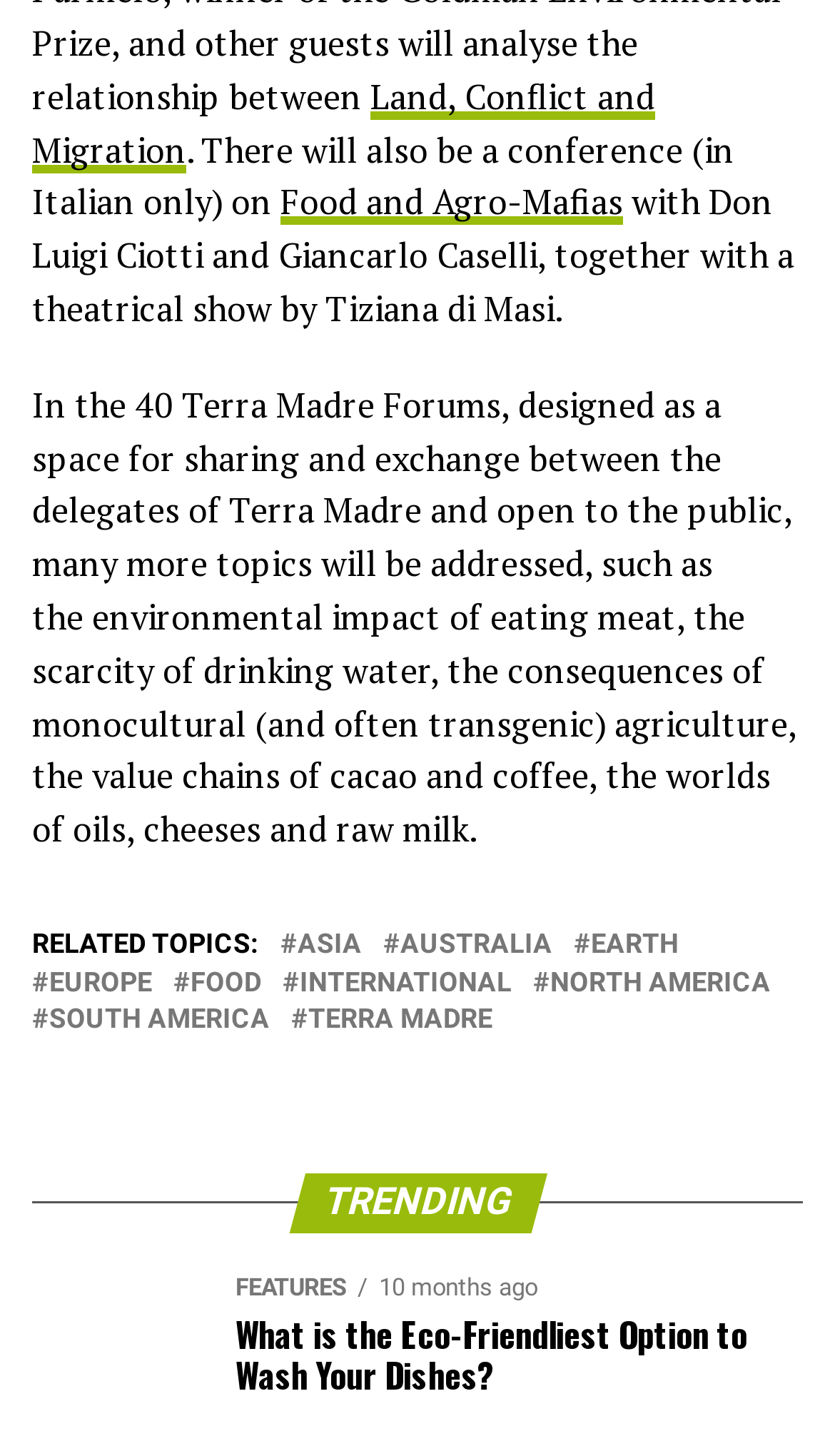Please respond to the question using a single word or phrase:
Who are the speakers mentioned in the conference?

Don Luigi Ciotti and Giancarlo Caselli